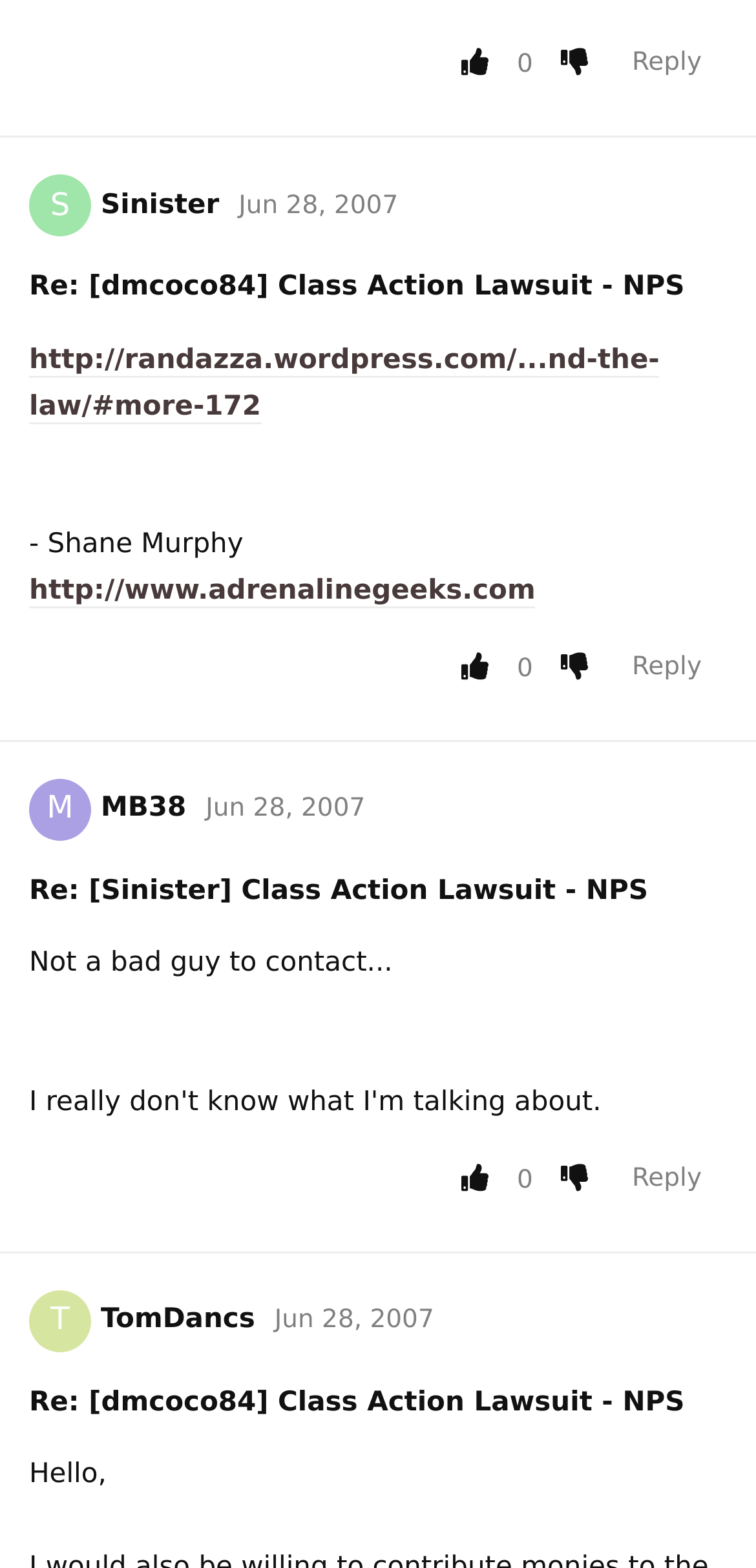Examine the image and give a thorough answer to the following question:
What is the date of the latest post?

I looked at the dates associated with each post header. The latest date is 'Thursday, June 28, 2007 5:04 PM', which corresponds to the post header 'T TomDancs'. Therefore, the date of the latest post is Jun 28, 2007.